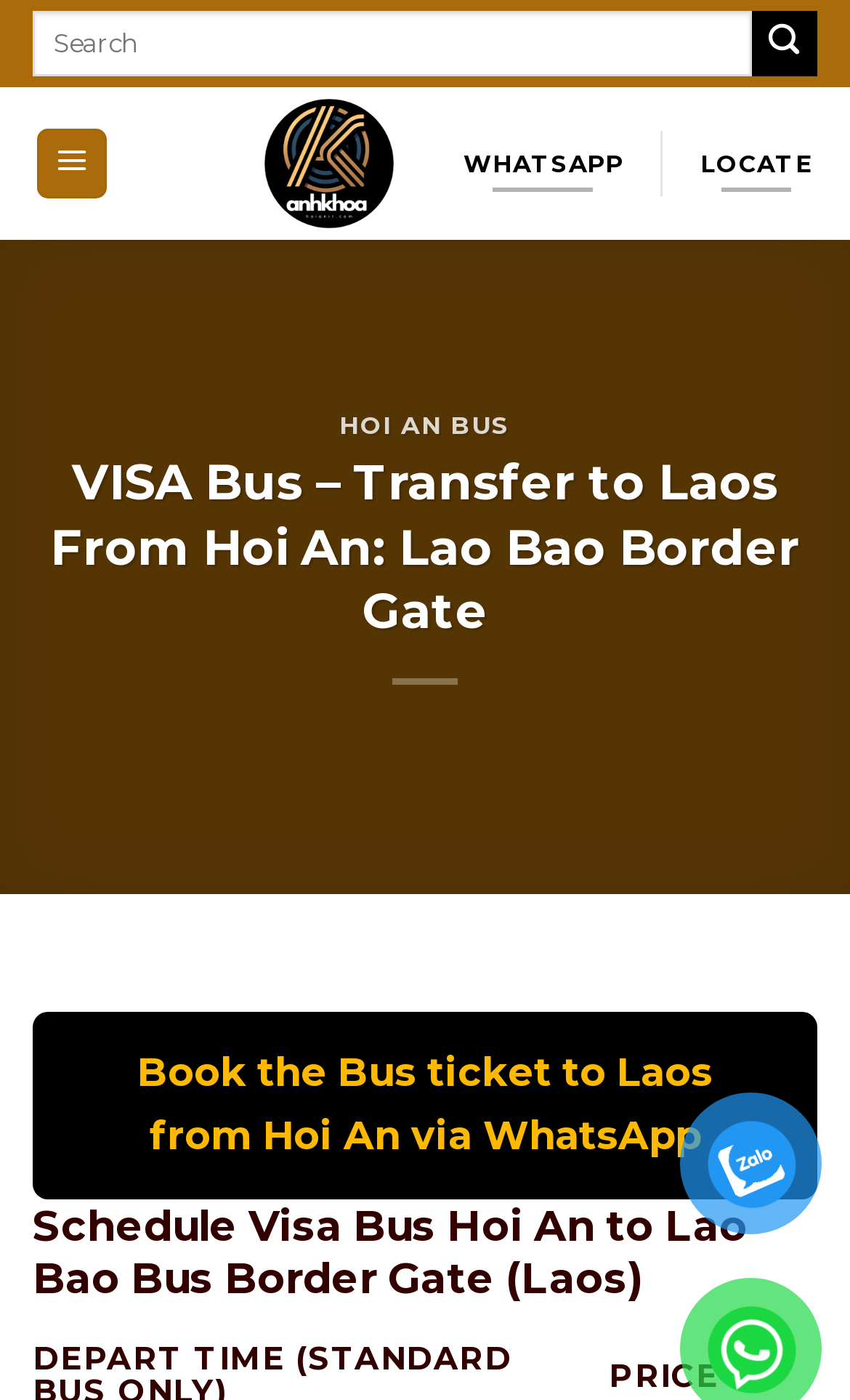From the screenshot, find the bounding box of the UI element matching this description: "Hoi An Bus". Supply the bounding box coordinates in the form [left, top, right, bottom], each a float between 0 and 1.

[0.399, 0.293, 0.601, 0.315]